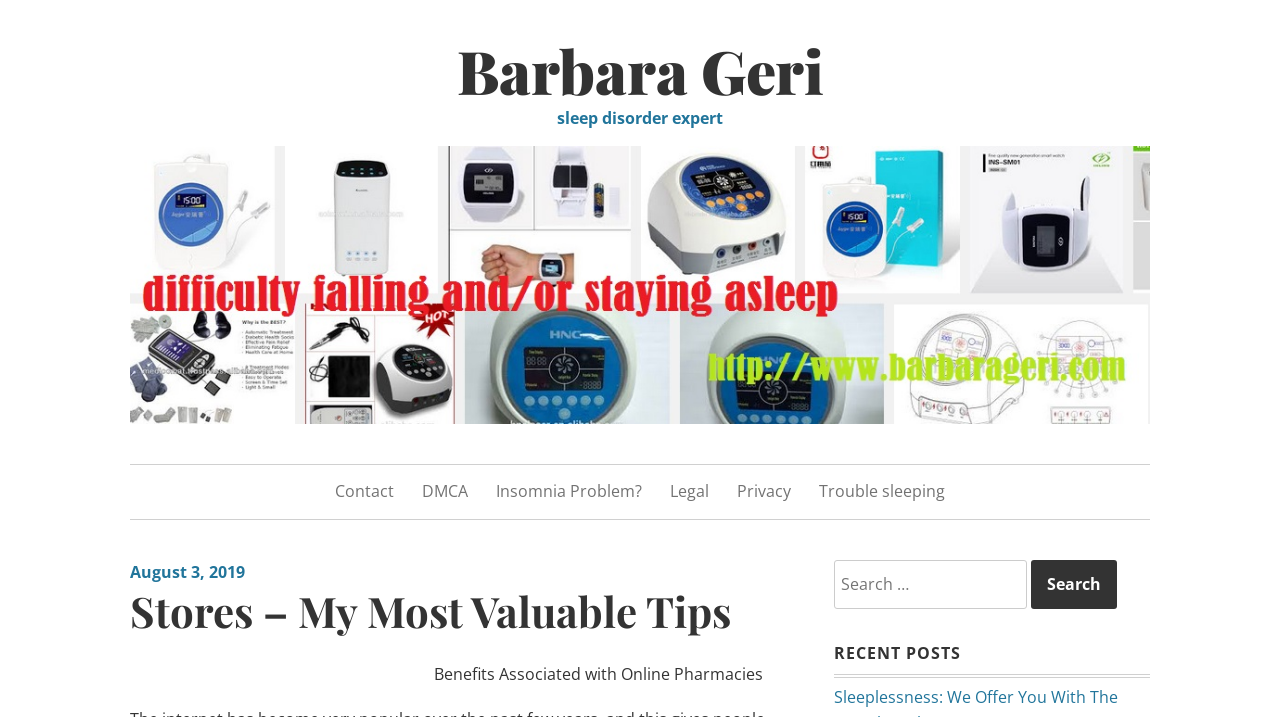Using the description "Barbara Geri", locate and provide the bounding box of the UI element.

[0.357, 0.042, 0.643, 0.153]